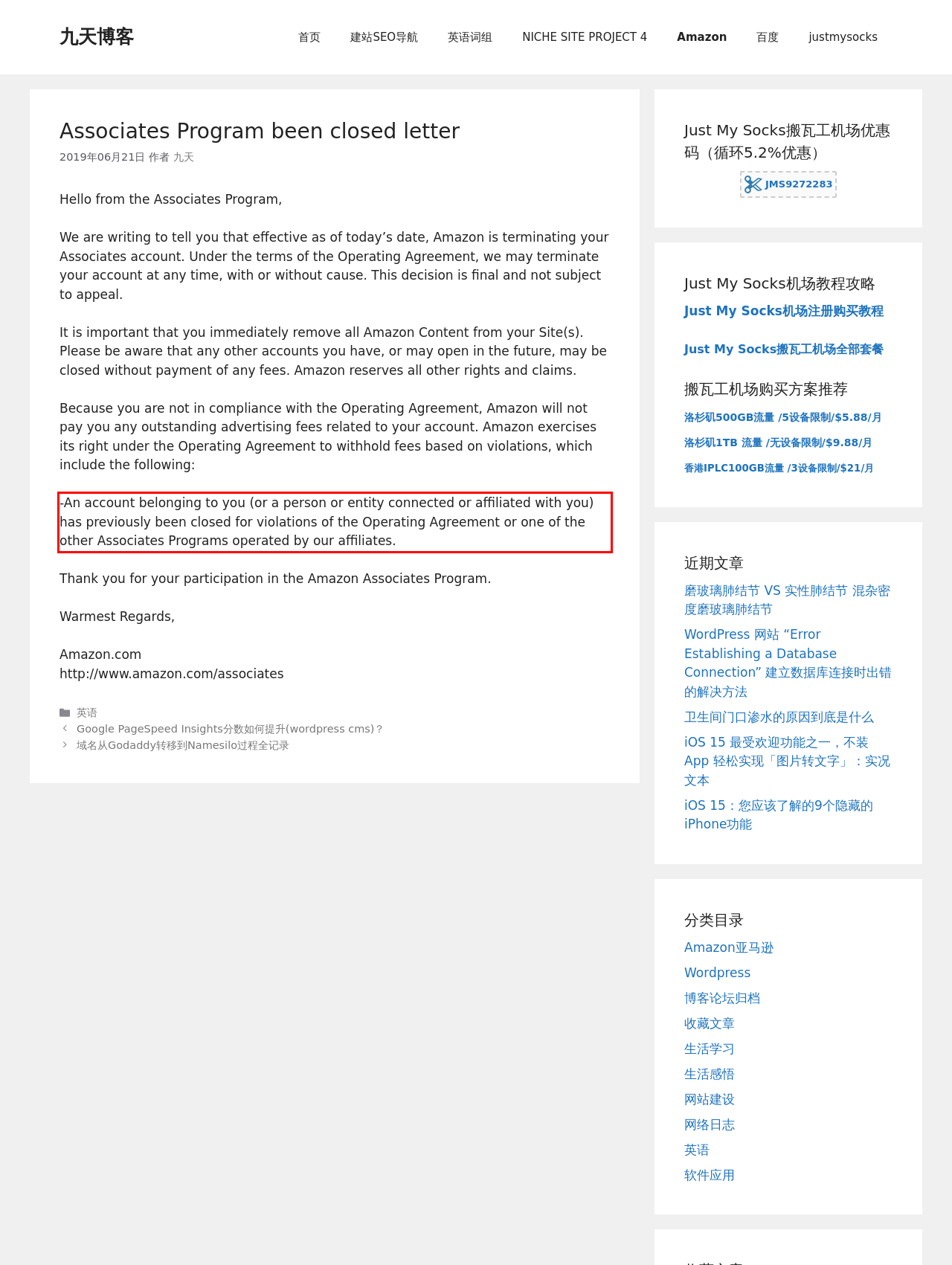Please analyze the provided webpage screenshot and perform OCR to extract the text content from the red rectangle bounding box.

-An account belonging to you (or a person or entity connected or affiliated with you) has previously been closed for violations of the Operating Agreement or one of the other Associates Programs operated by our affiliates.